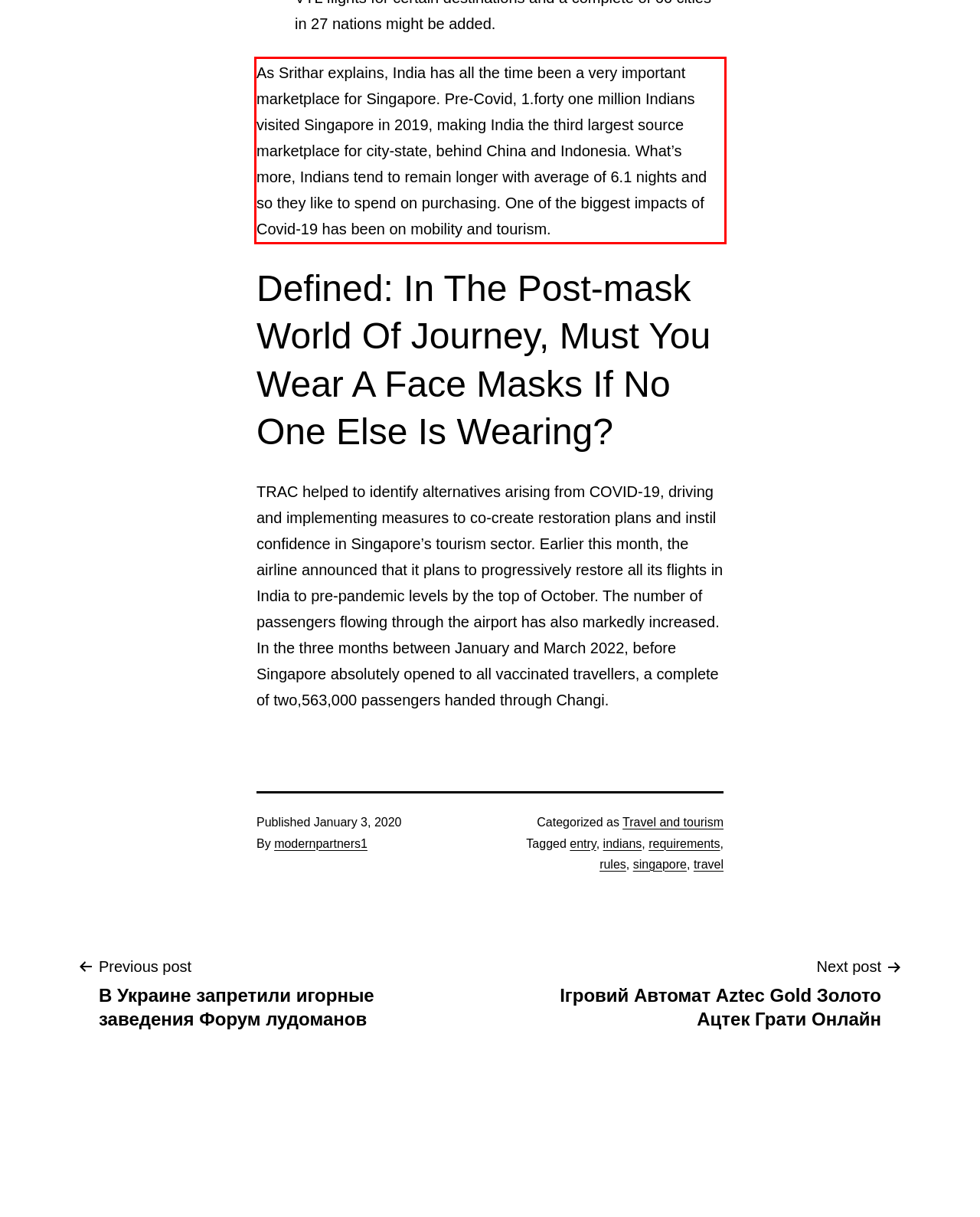By examining the provided screenshot of a webpage, recognize the text within the red bounding box and generate its text content.

As Srithar explains, India has all the time been a very important marketplace for Singapore. Pre-Covid, 1.forty one million Indians visited Singapore in 2019, making India the third largest source marketplace for city-state, behind China and Indonesia. What’s more, Indians tend to remain longer with average of 6.1 nights and so they like to spend on purchasing. One of the biggest impacts of Covid-19 has been on mobility and tourism.